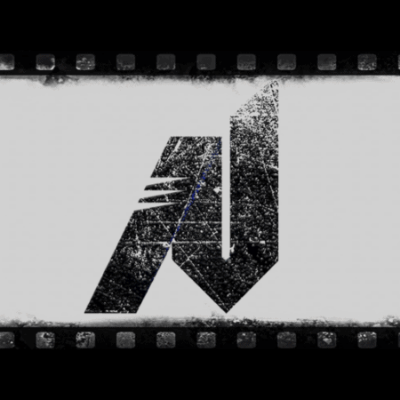Explain the image with as much detail as possible.

The image features a stylized logo consisting of the letters "A" and "V," presented in a bold, modern design. The logo is textured, giving it a gritty appearance, and it is framed within a film strip border, suggesting a connection to cinema or video production. This visual identity likely represents AndersonVision, a platform focused on film reviews and cinematic content. The design conveys a sense of creativity and professionalism, reflecting the essence of a movie-focused brand.